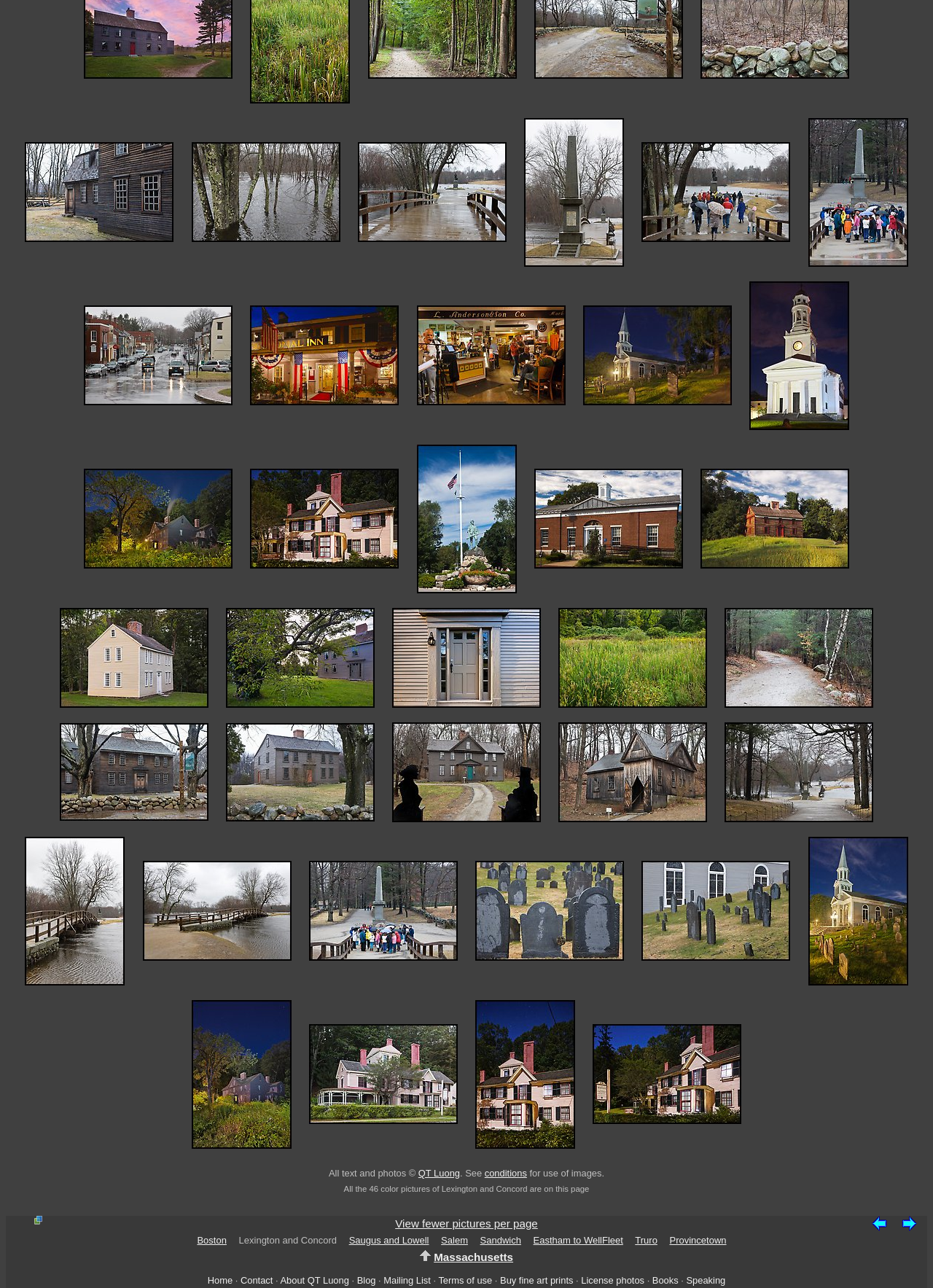Locate the UI element that matches the description View fewer pictures per page in the webpage screenshot. Return the bounding box coordinates in the format (top-left x, top-left y, bottom-right x, bottom-right y), with values ranging from 0 to 1.

[0.424, 0.945, 0.576, 0.955]